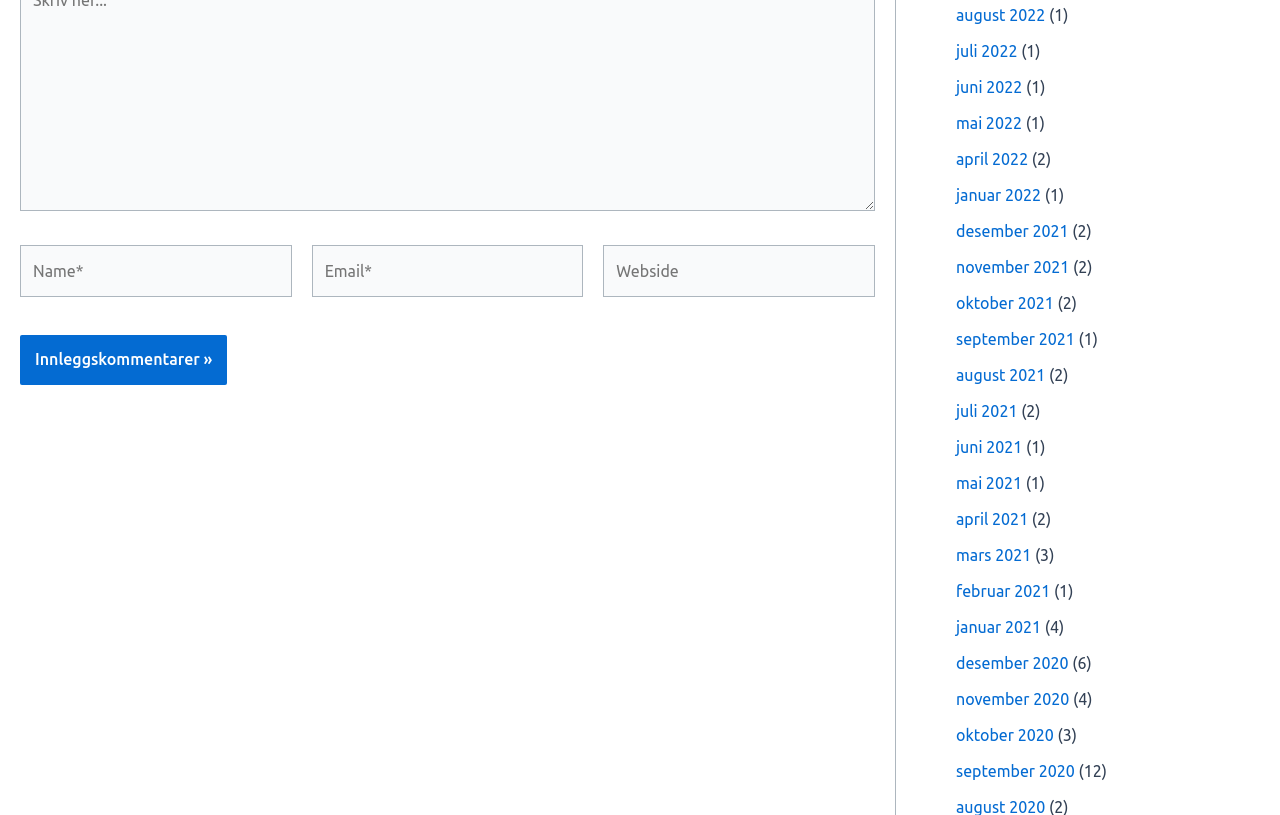Is the 'Email*' textbox required?
Based on the screenshot, provide your answer in one word or phrase.

Yes